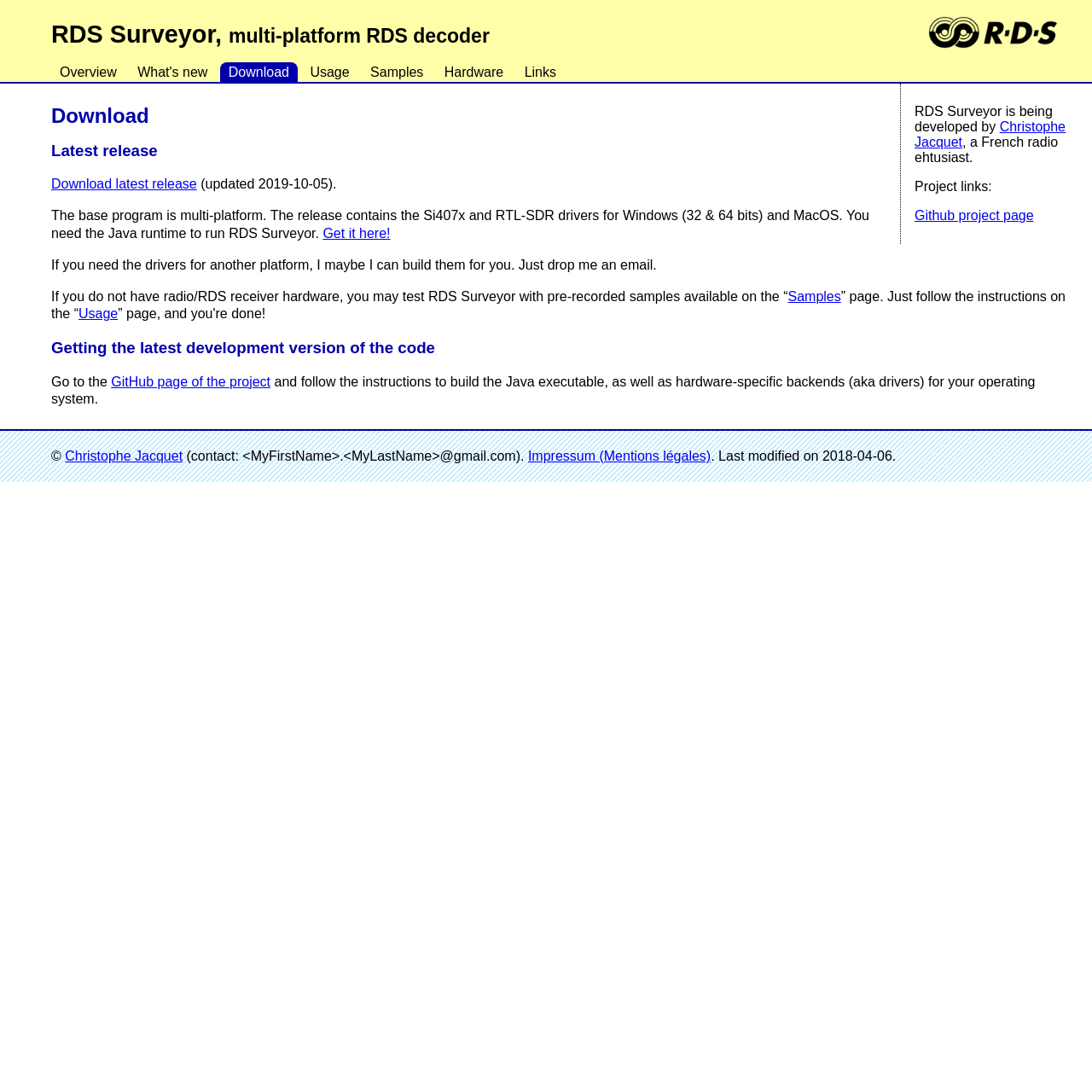Please find the bounding box coordinates of the element's region to be clicked to carry out this instruction: "Get the Java runtime".

[0.296, 0.207, 0.357, 0.22]